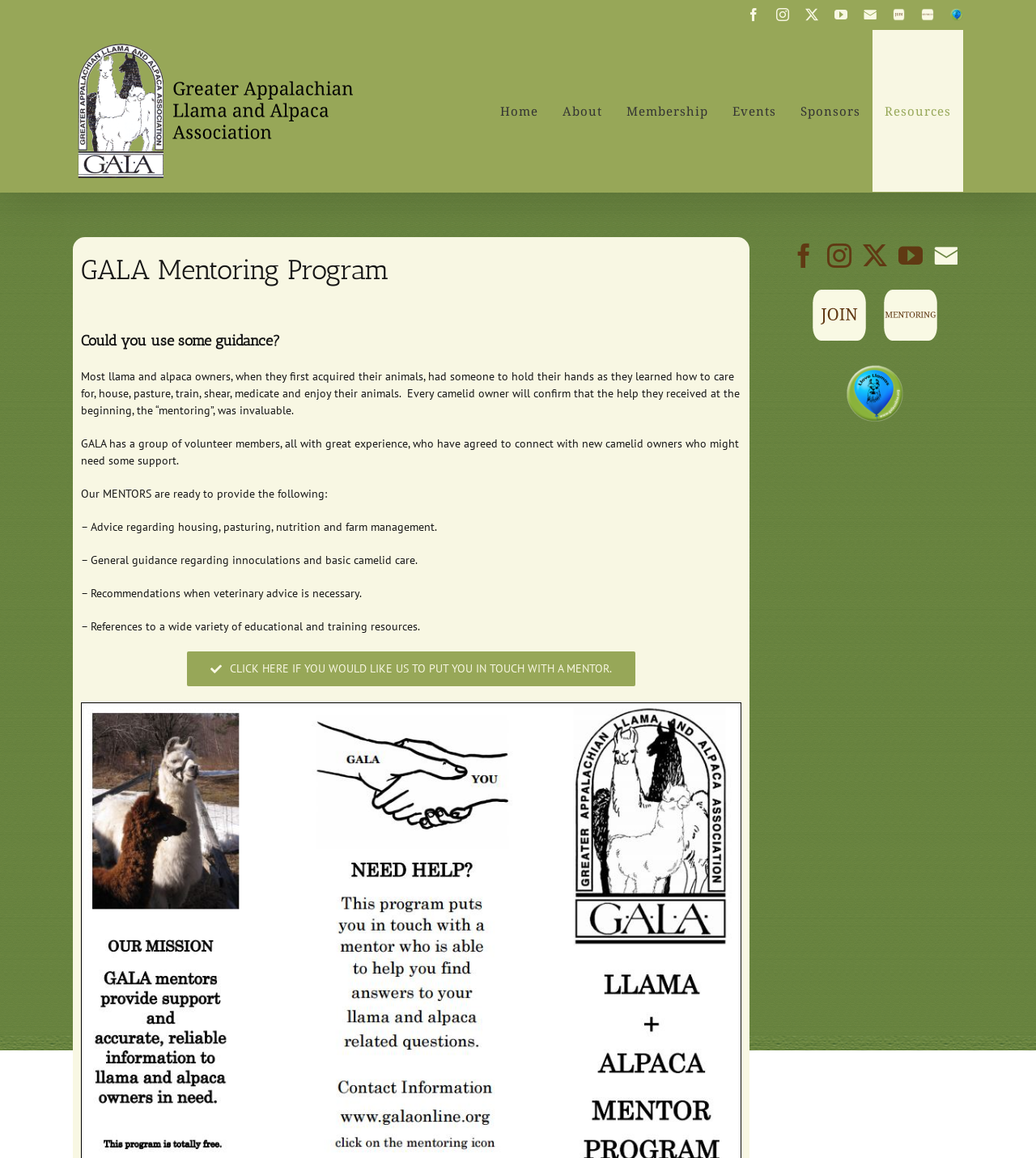Utilize the information from the image to answer the question in detail:
What social media platforms does GALA have a presence on?

The webpage has links to GALA's social media profiles at the top right and bottom right corners, which include Facebook, Instagram, Twitter, and YouTube.